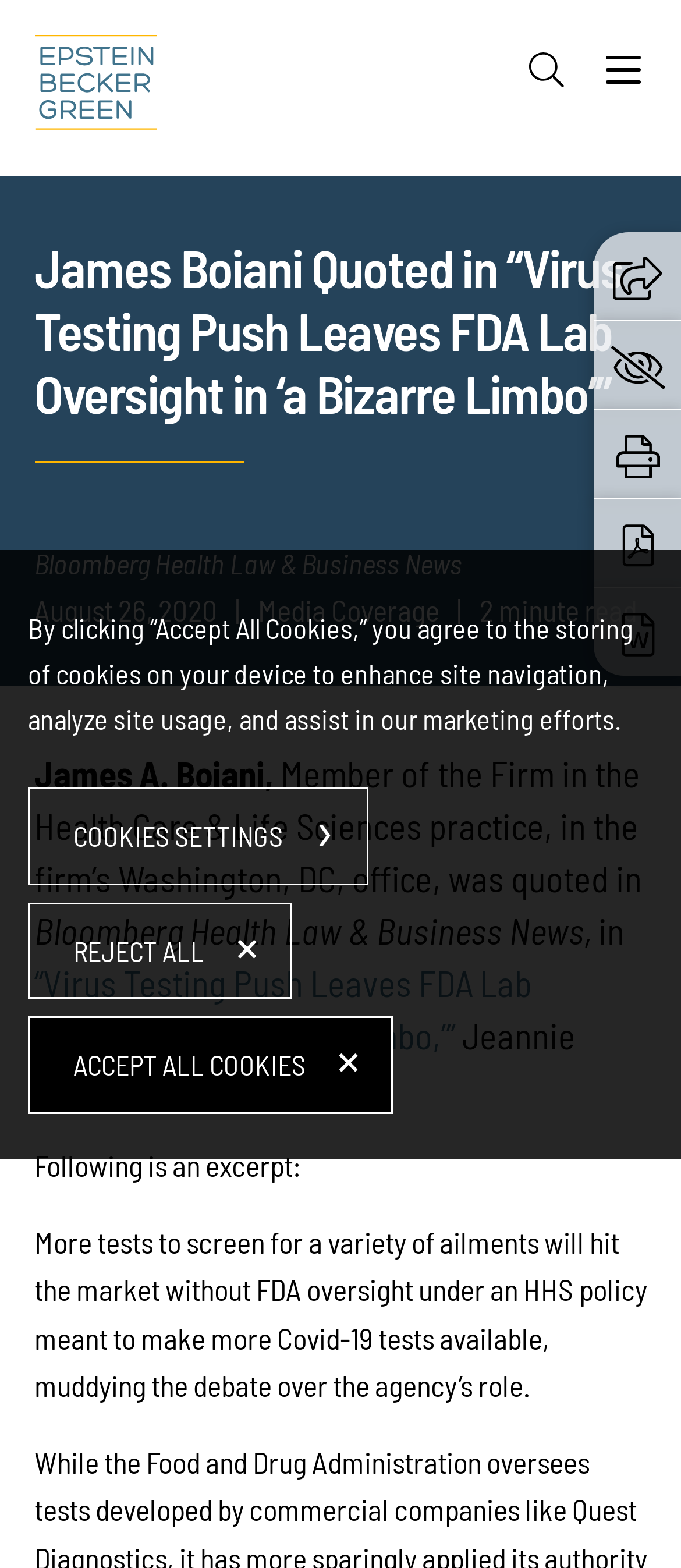What is the main title displayed on this webpage?

James Boiani Quoted in “Virus Testing Push Leaves FDA Lab Oversight in ‘a Bizarre Limbo’”